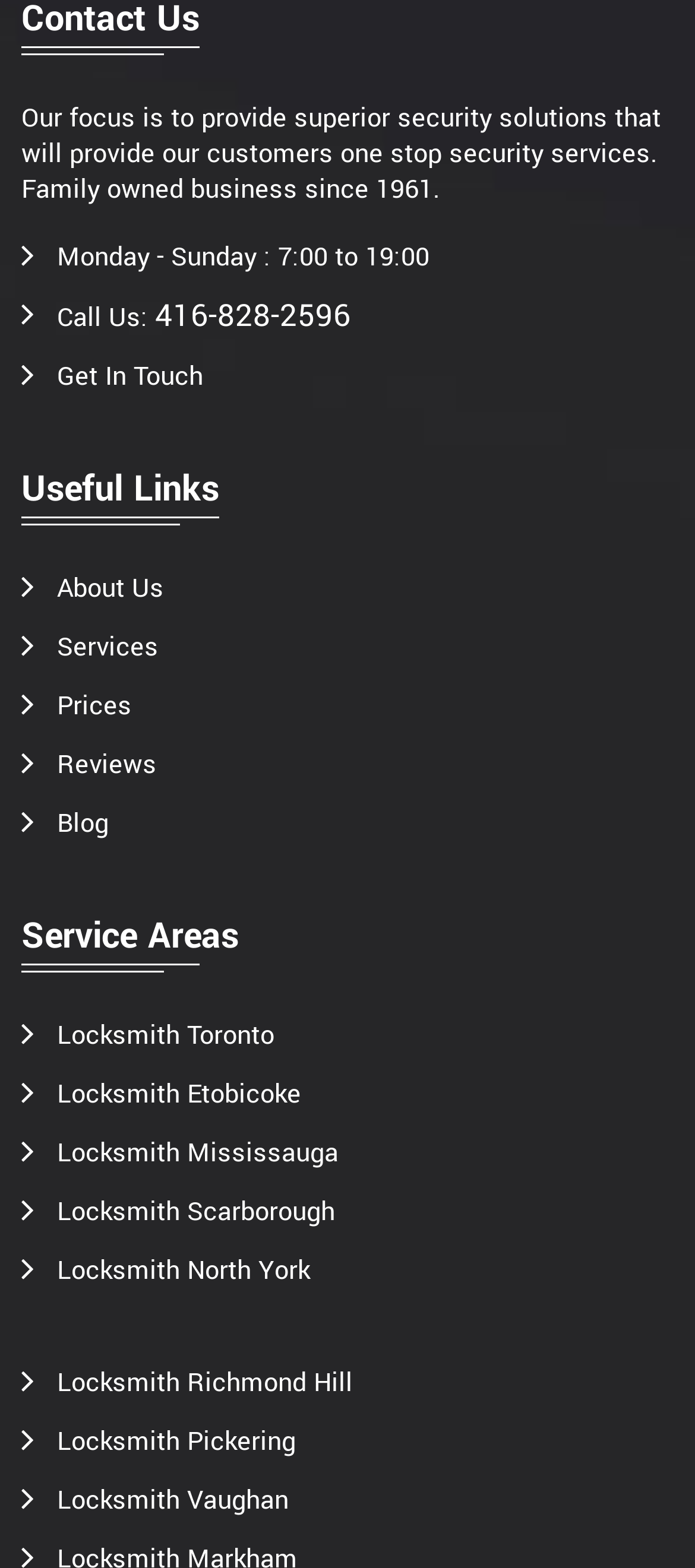Please answer the following question using a single word or phrase: 
What is the business hour of this company?

7:00 to 19:00